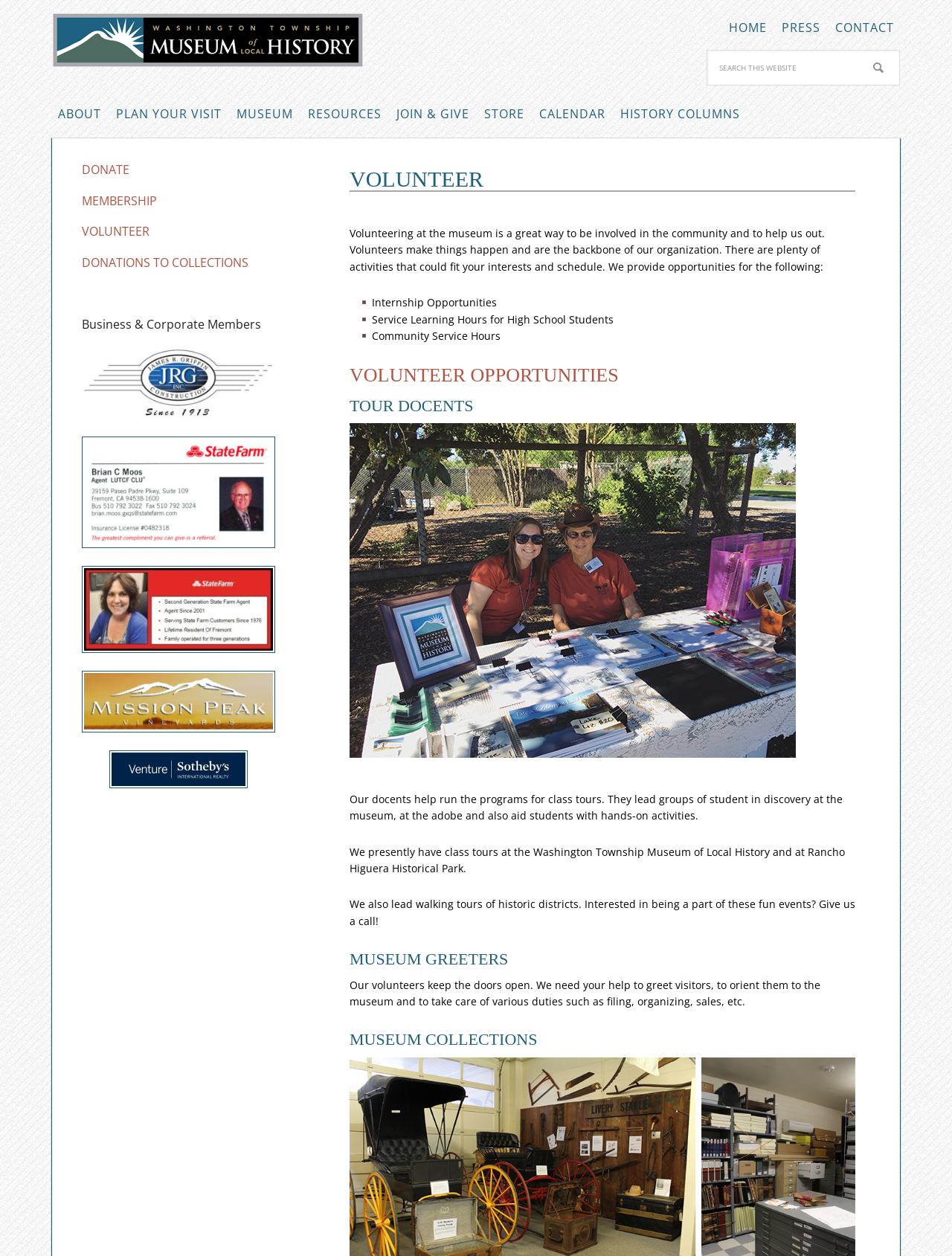Please identify the coordinates of the bounding box for the clickable region that will accomplish this instruction: "Go to HOME page".

[0.759, 0.003, 0.812, 0.035]